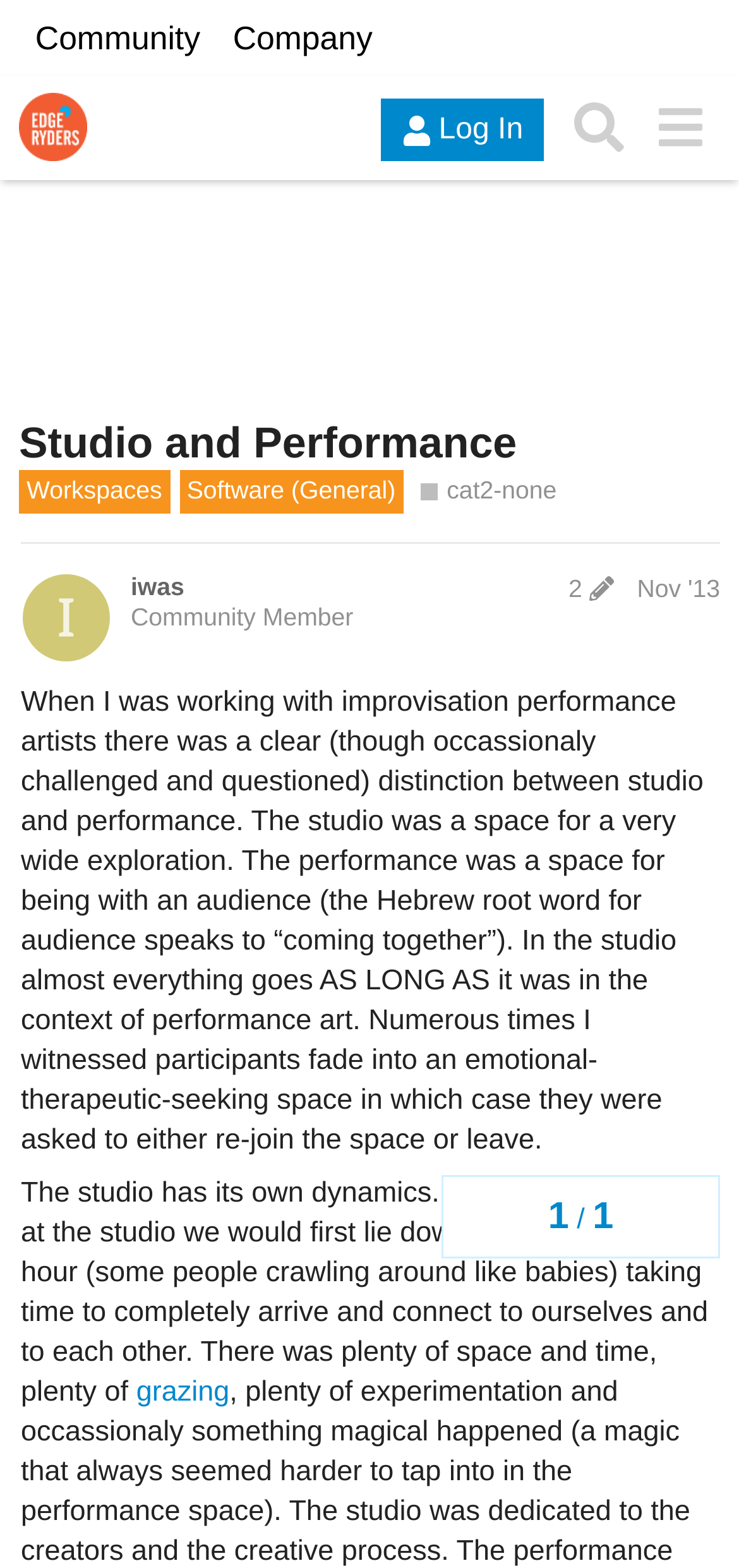What is the principal heading displayed on the webpage?

Studio and Performance